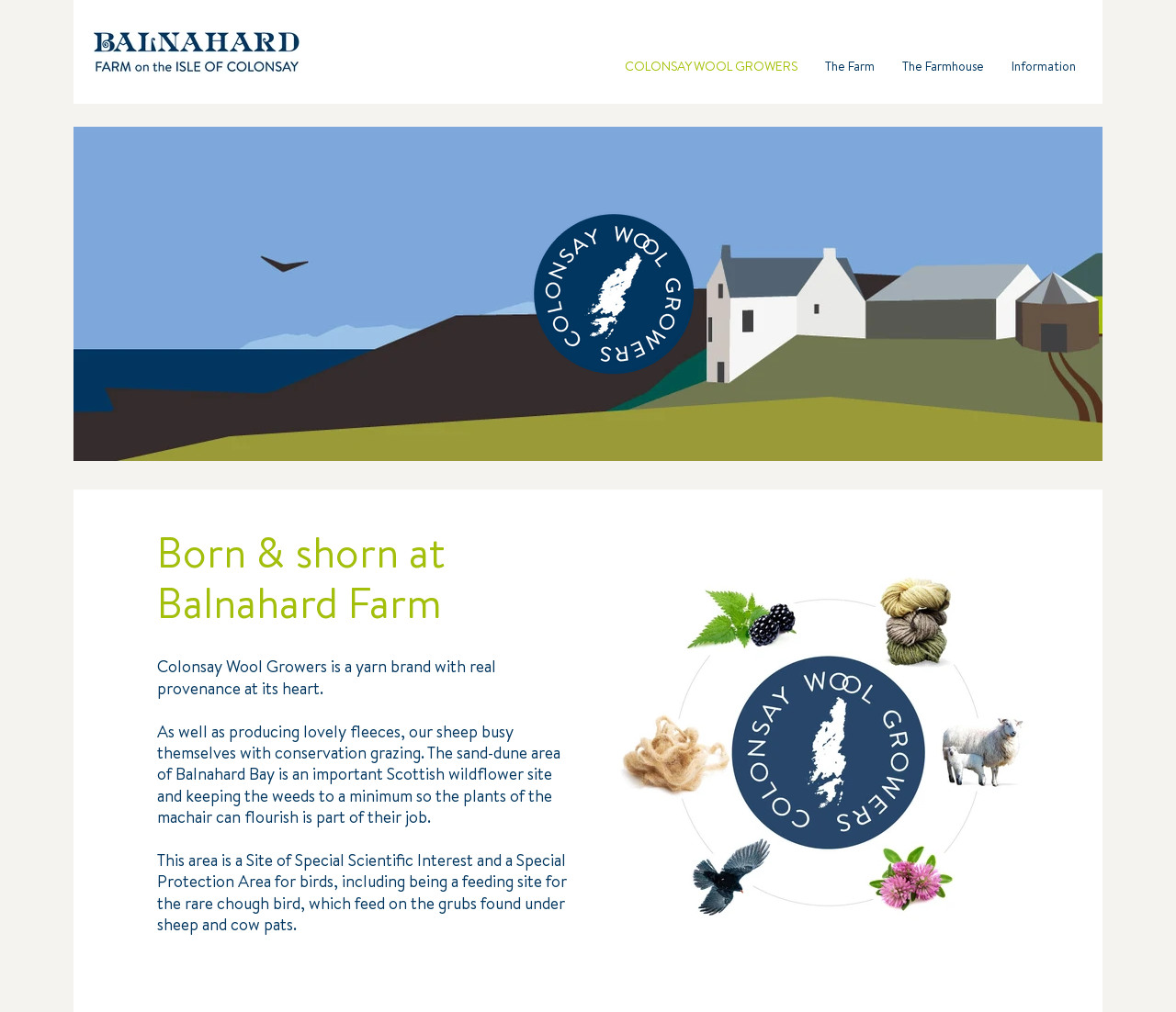Please answer the following query using a single word or phrase: 
What is the brand name of the yarn?

Colonsay Wool Growers